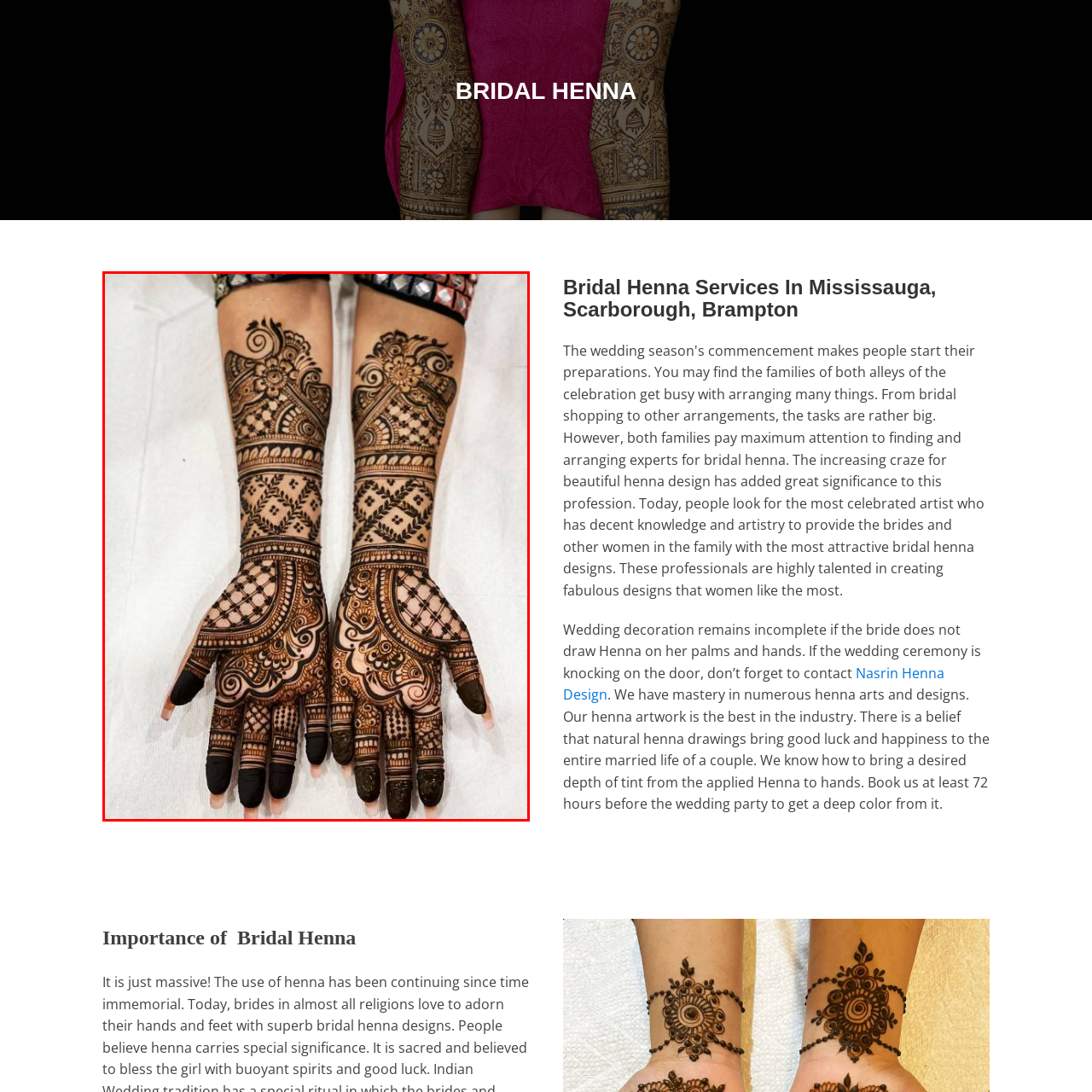What is the role of henna in enhancing the bride's appearance?
Direct your attention to the area of the image outlined in red and provide a detailed response based on the visual information available.

As mentioned in the caption, the henna artistry not only enhances the bride's appearance but also embodies joy and celebration, making her day even more memorable, which suggests that henna plays a significant role in adding to the bride's overall aesthetic and emotional experience.